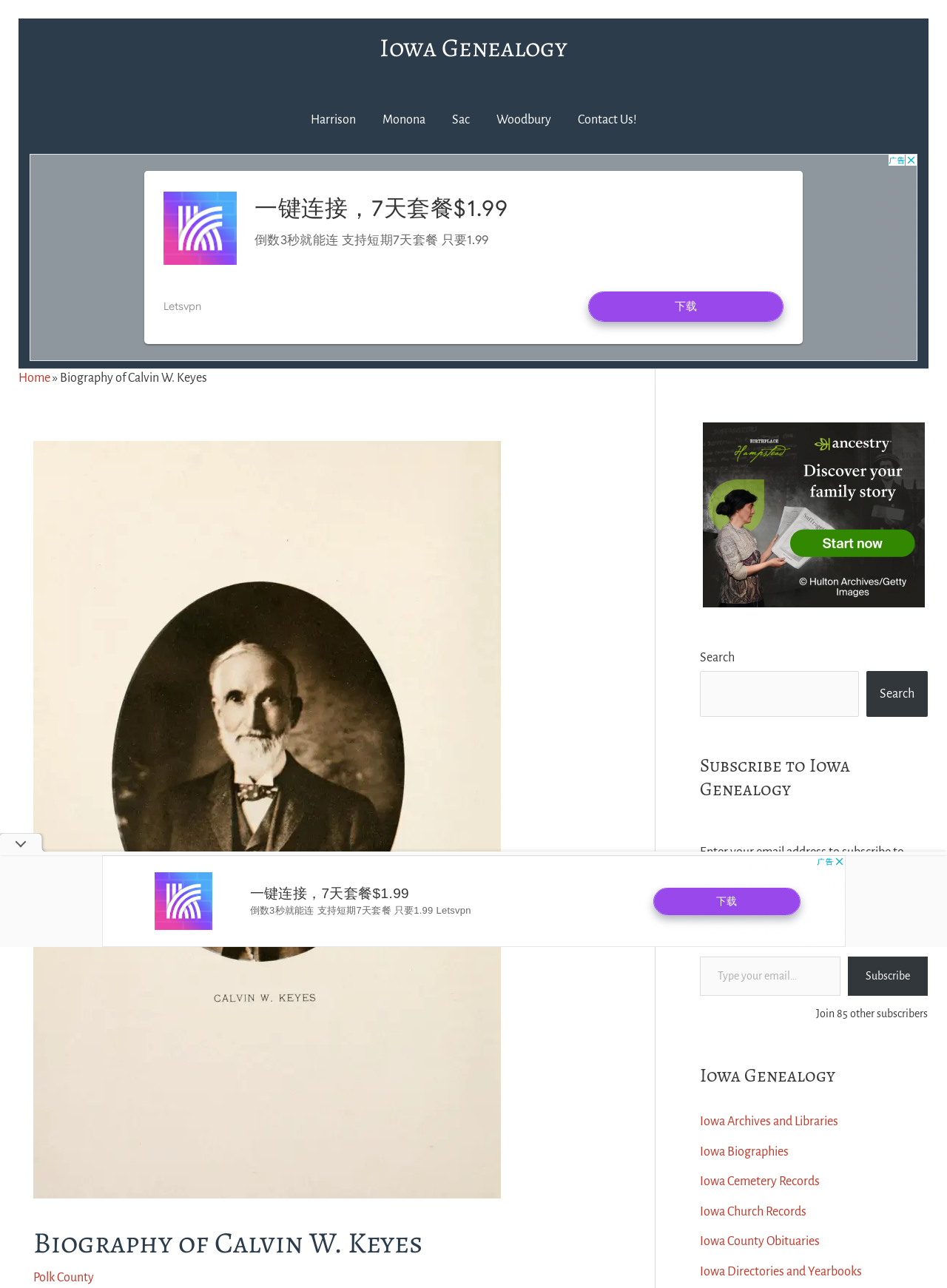Describe every aspect of the webpage in a detailed manner.

This webpage is about the biography of Calvin W. Keyes, with a focus on Iowa genealogy. At the top, there is a link to skip to the content, followed by a link to "Iowa Genealogy" and a navigation menu with links to different counties, including Harrison, Monona, Sac, Woodbury, and a "Contact Us!" link.

Below the navigation menu, there is an advertisement iframe, which takes up a significant portion of the top section of the page. Within the iframe, there is a breadcrumbs navigation menu with links to "Home" and "Biography of Calvin W. Keyes". There is also an image of Calvin W. Keyes, a heading with his name, and a link to "Polk County".

The main content of the page is divided into several sections. On the left side, there is a section with links to various Iowa genealogy resources, including archives and libraries, biographies, cemetery records, church records, county obituaries, and directories and yearbooks.

On the right side, there are several complementary sections. The first section has a link to "Ancestry US" with an accompanying image. The second section has a search box with a "Search" button. The third section has a heading "Subscribe to Iowa Genealogy" and a paragraph of text explaining how to subscribe to receive notifications of new posts by email. There is also a textbox to enter an email address, a "Subscribe" button, and a note indicating that 85 other subscribers have already joined.

At the very bottom of the page, there is another advertisement iframe.